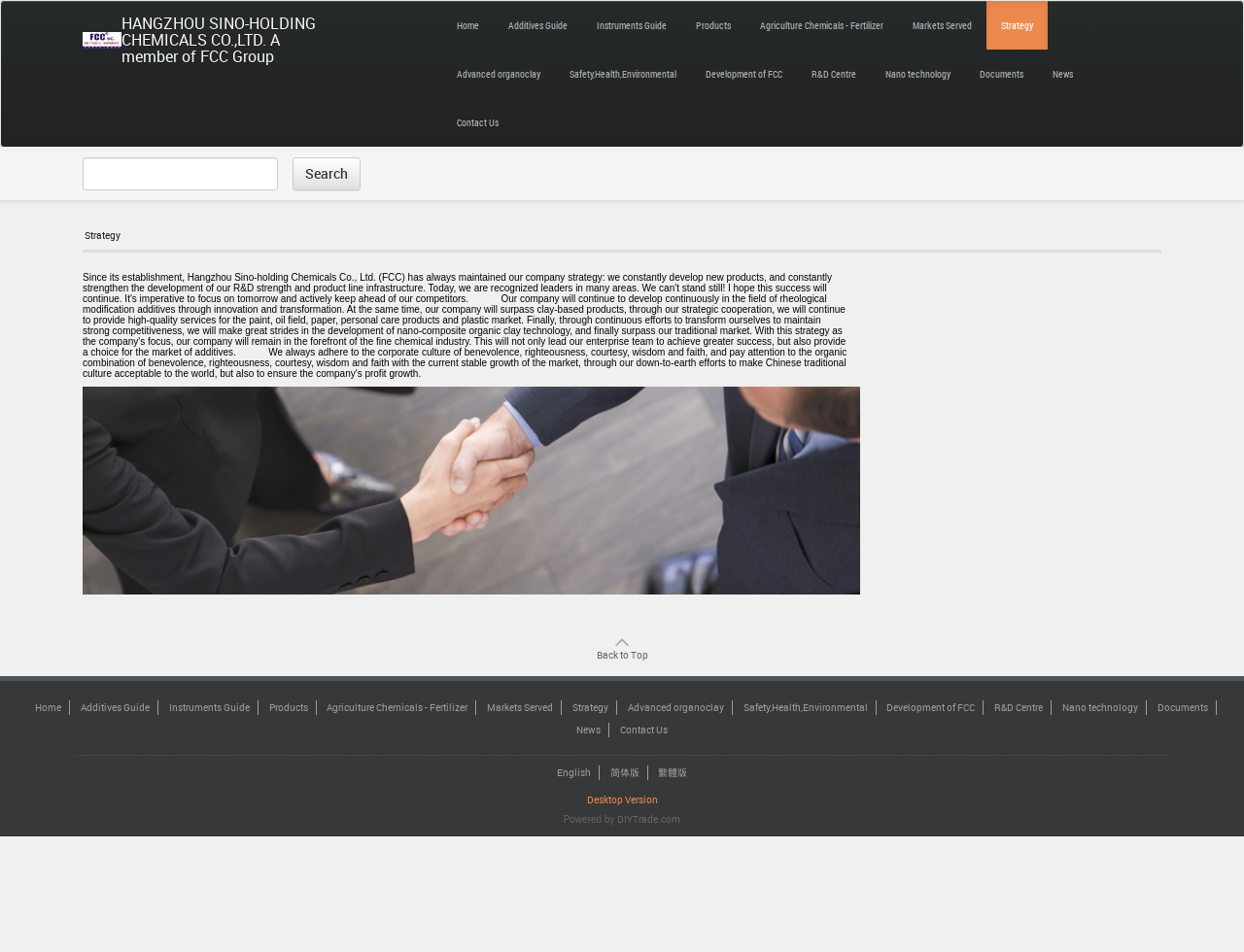Identify the bounding box coordinates of the region that needs to be clicked to carry out this instruction: "Click the Home link". Provide these coordinates as four float numbers ranging from 0 to 1, i.e., [left, top, right, bottom].

[0.355, 0.001, 0.397, 0.052]